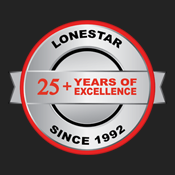Create an extensive caption that includes all significant details of the image.

The image features a distinctive badge celebrating Lonestar's significant milestone of over 25 years of excellence in service, established since 1992. The badge design incorporates a silver circular emblem with a bold, red border, prominently displaying the text "25+ YEARS OF EXCELLENCE" in striking white letters at the center. Beneath this, the phrase "SINCE 1992" is featured, further emphasizing Lonestar's long-standing commitment to quality and reliability in various testing and monitoring services, including emissions and environmental assessments.